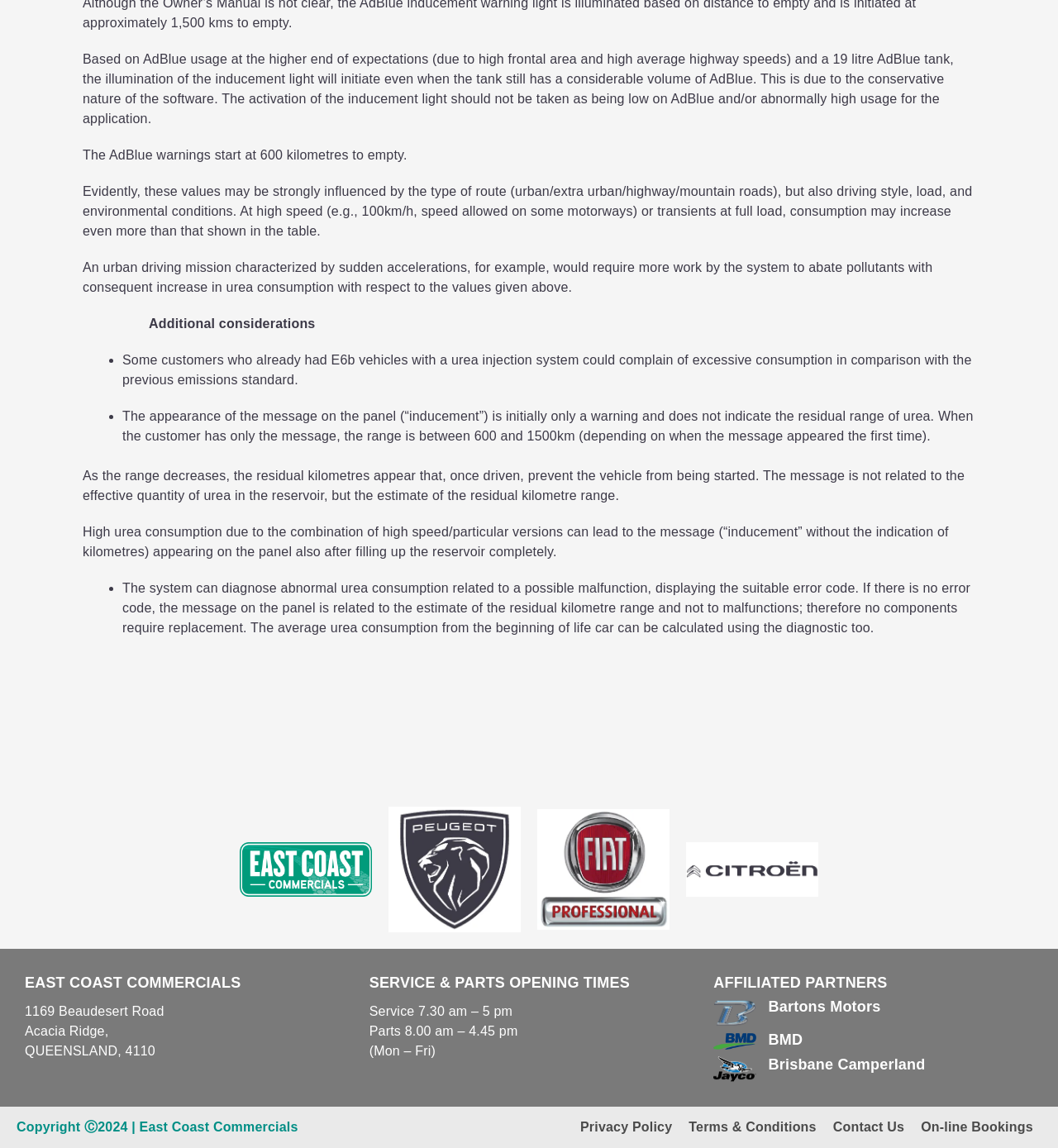Determine the coordinates of the bounding box that should be clicked to complete the instruction: "Click on the 'Contact Us' link". The coordinates should be represented by four float numbers between 0 and 1: [left, top, right, bottom].

[0.779, 0.965, 0.863, 0.999]